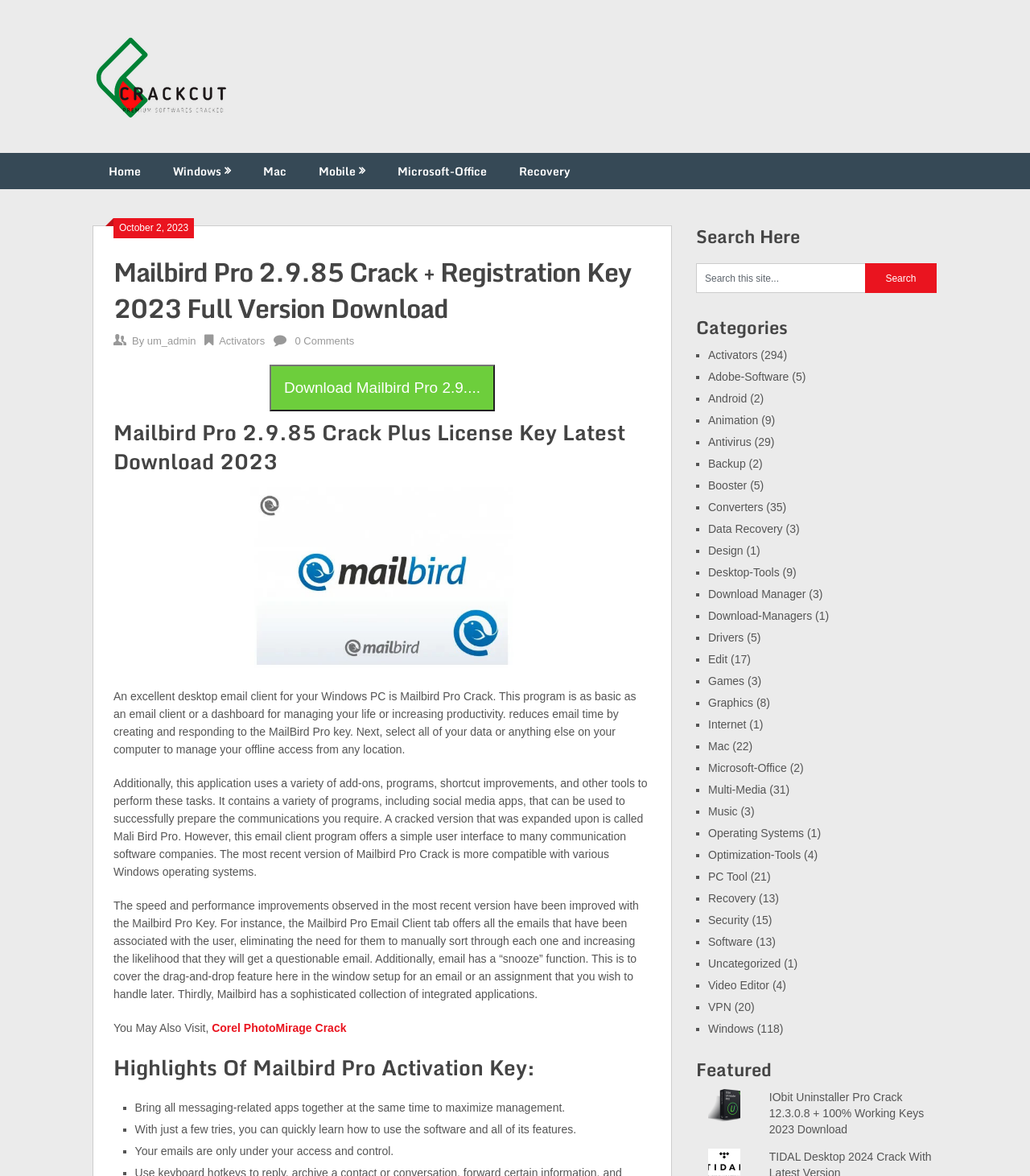Determine the bounding box coordinates for the element that should be clicked to follow this instruction: "Visit the 'Home' page". The coordinates should be given as four float numbers between 0 and 1, in the format [left, top, right, bottom].

[0.09, 0.13, 0.152, 0.161]